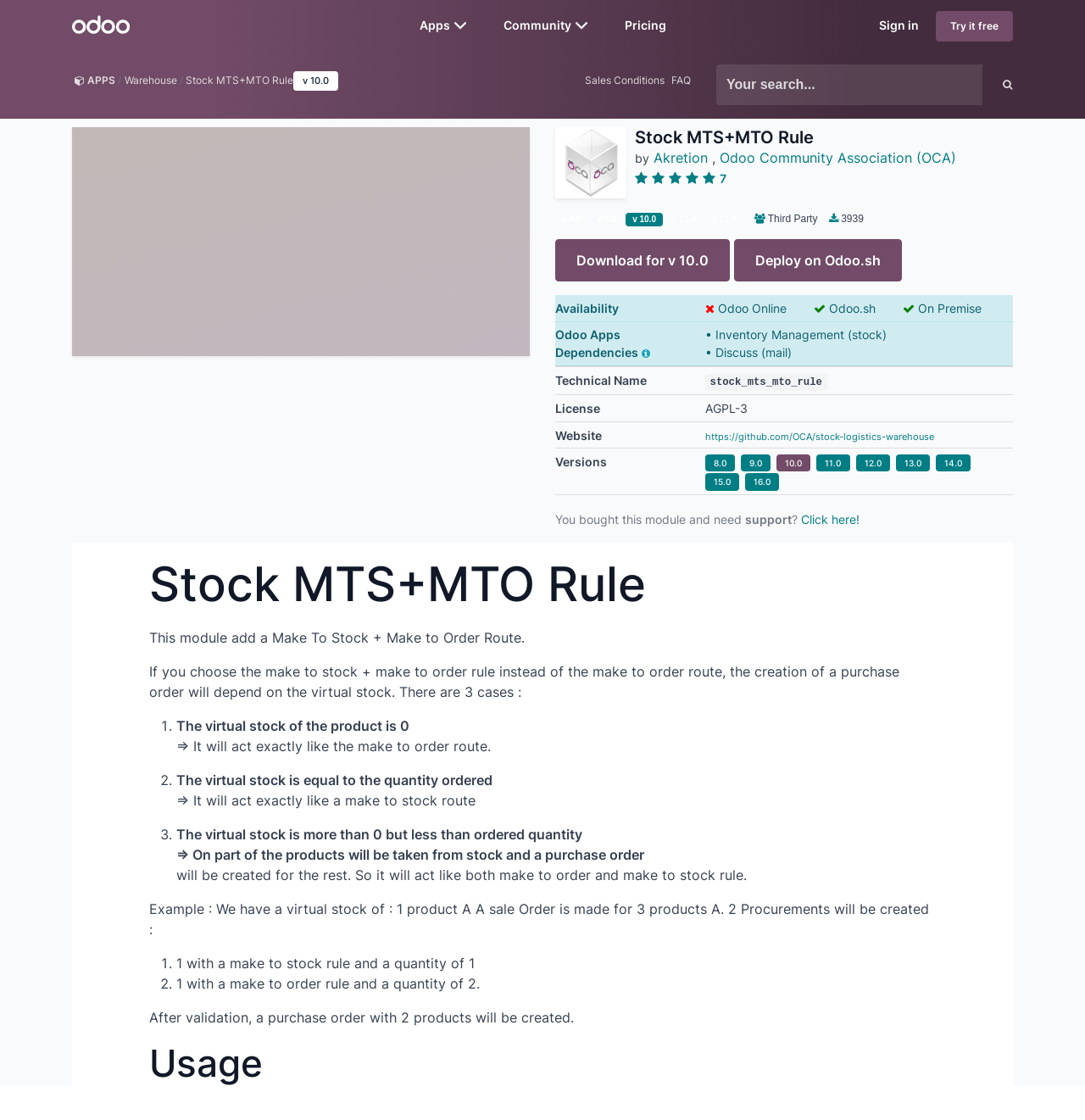What is the purpose of the app?
Based on the visual content, answer with a single word or a brief phrase.

To add a Make To Stock + Make to Order Route